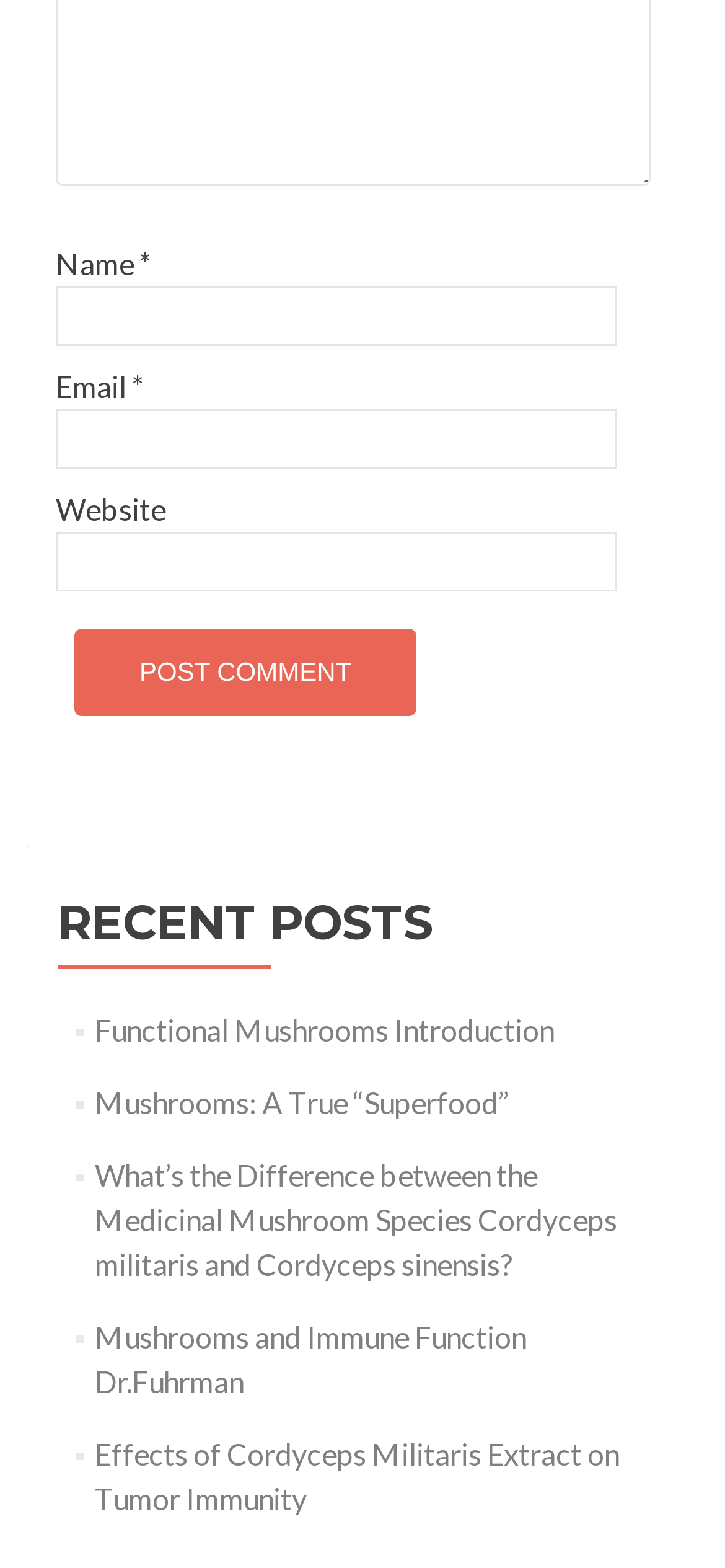What is the purpose of the form?
Provide a concise answer using a single word or phrase based on the image.

Comment submission